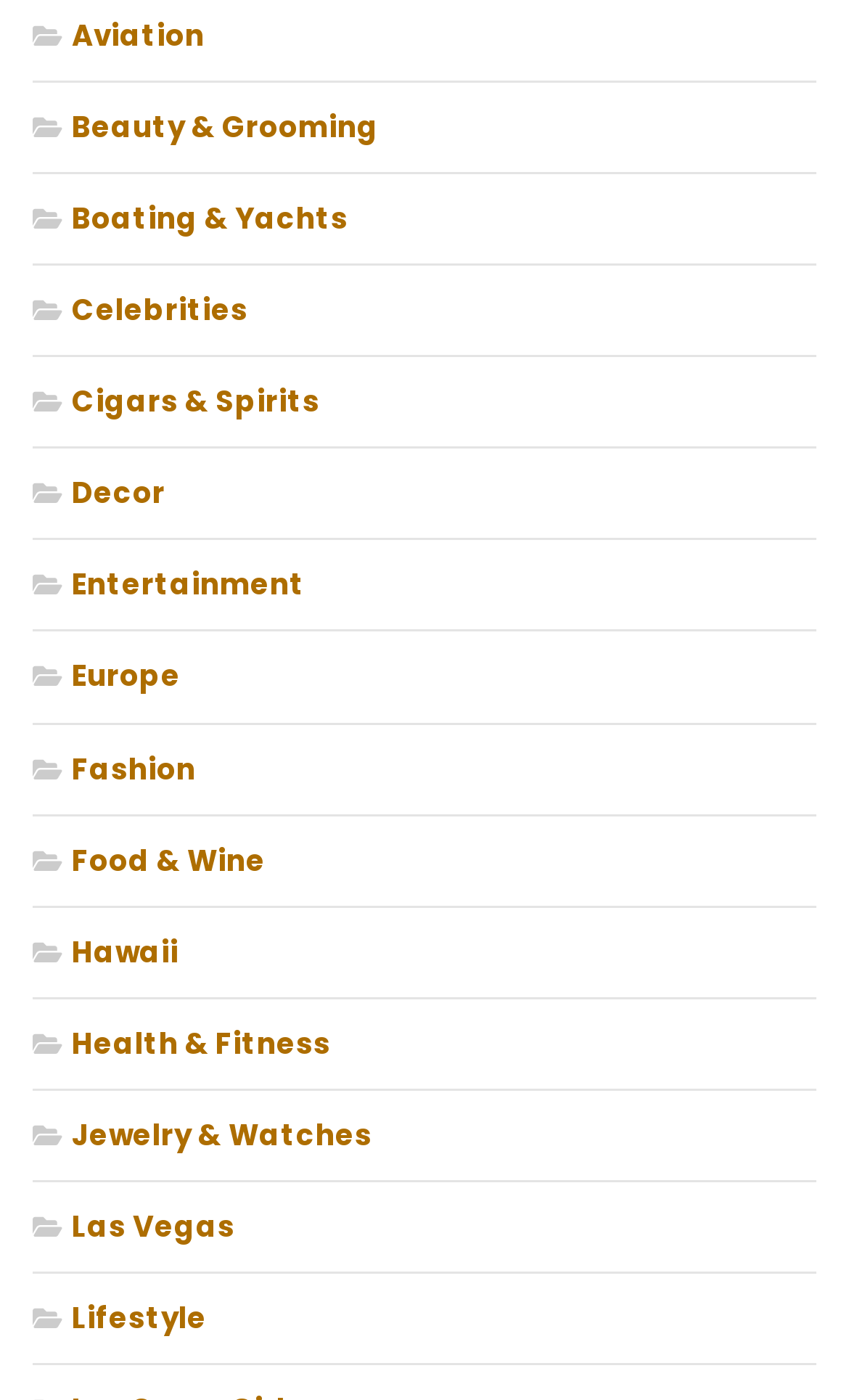What is the last category listed?
Refer to the screenshot and deliver a thorough answer to the question presented.

I looked at the last link on the webpage and found that it corresponds to the category 'Lifestyle'.